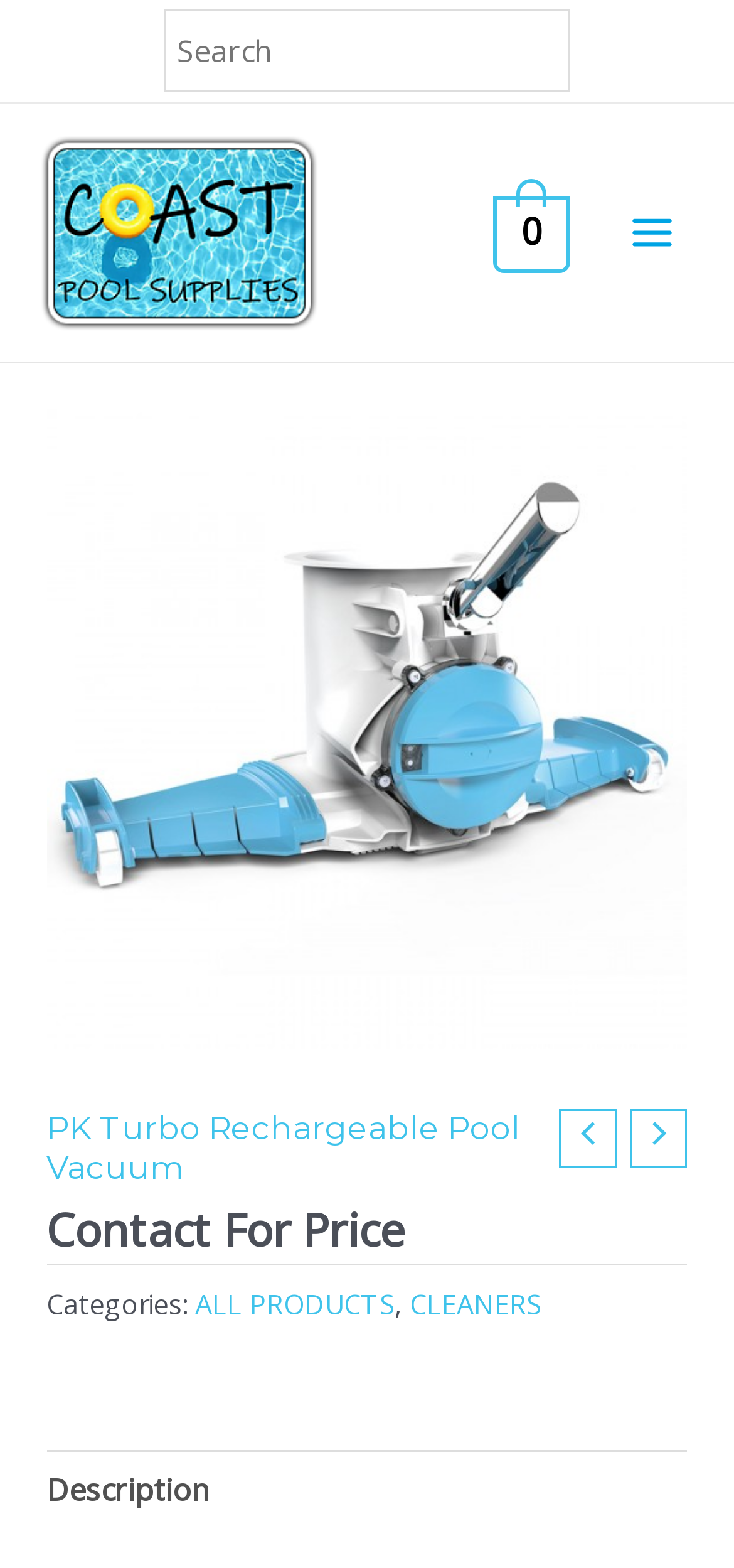Mark the bounding box of the element that matches the following description: "Main Menu".

[0.827, 0.12, 0.949, 0.177]